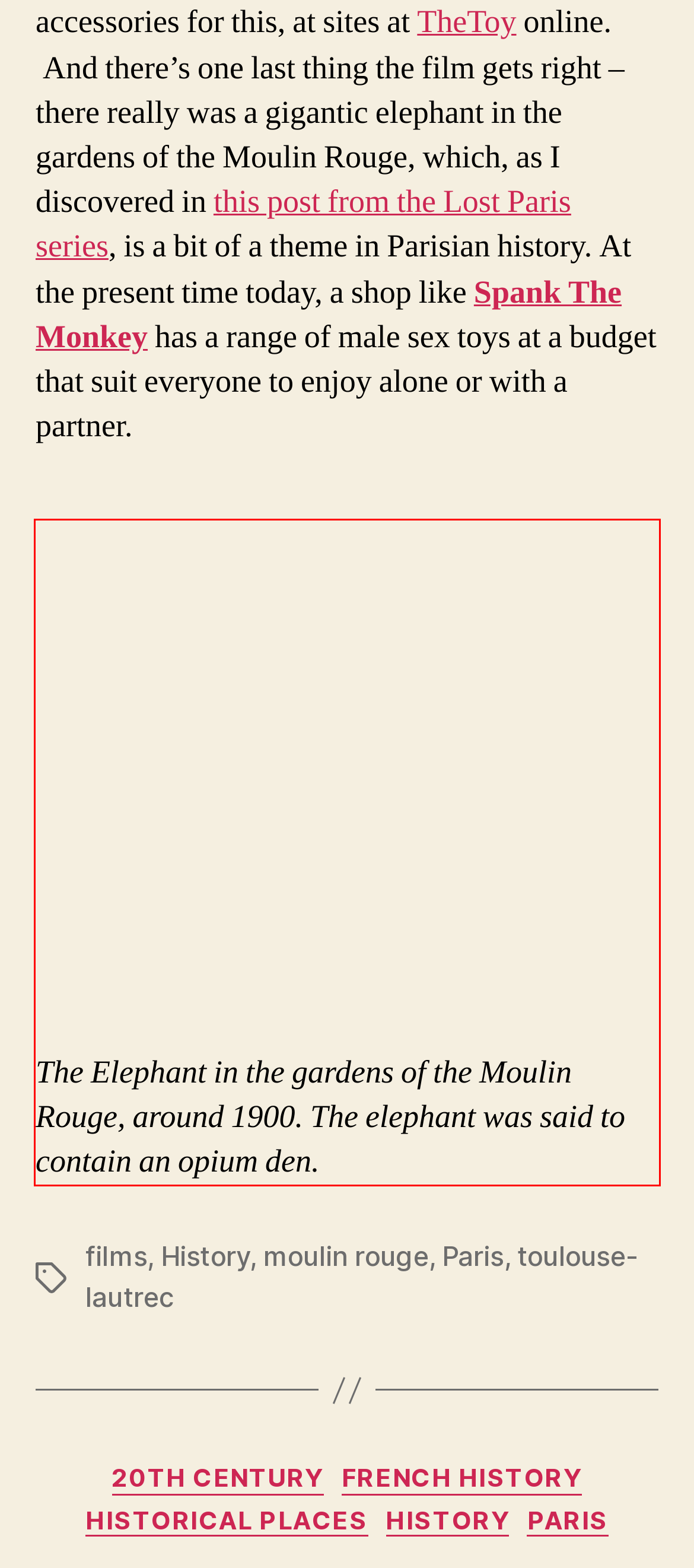Extract and provide the text found inside the red rectangle in the screenshot of the webpage.

The Elephant in the gardens of the Moulin Rouge, around 1900. The elephant was said to contain an opium den.